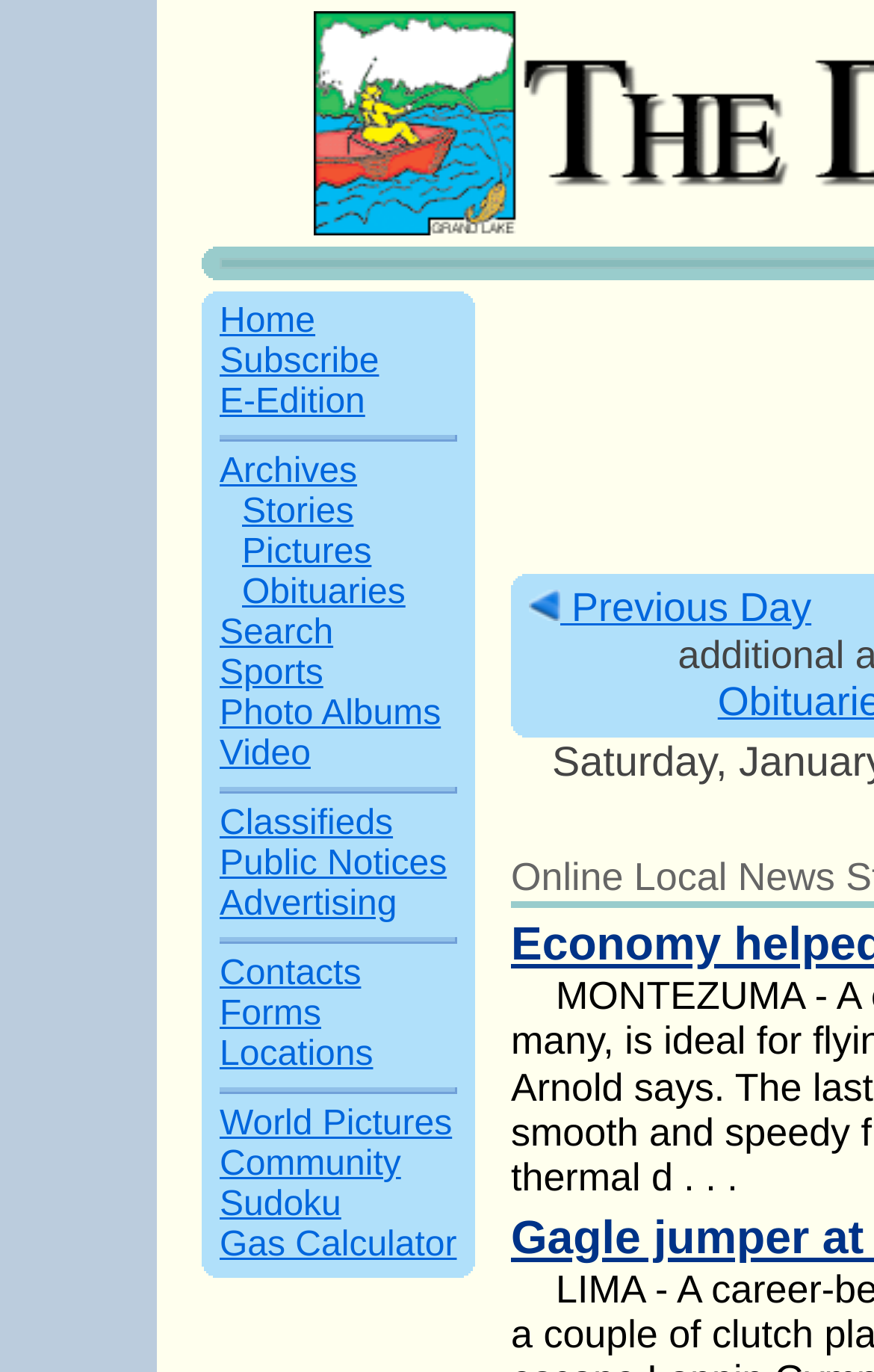Locate the bounding box coordinates of the segment that needs to be clicked to meet this instruction: "check obituaries".

[0.277, 0.418, 0.464, 0.446]